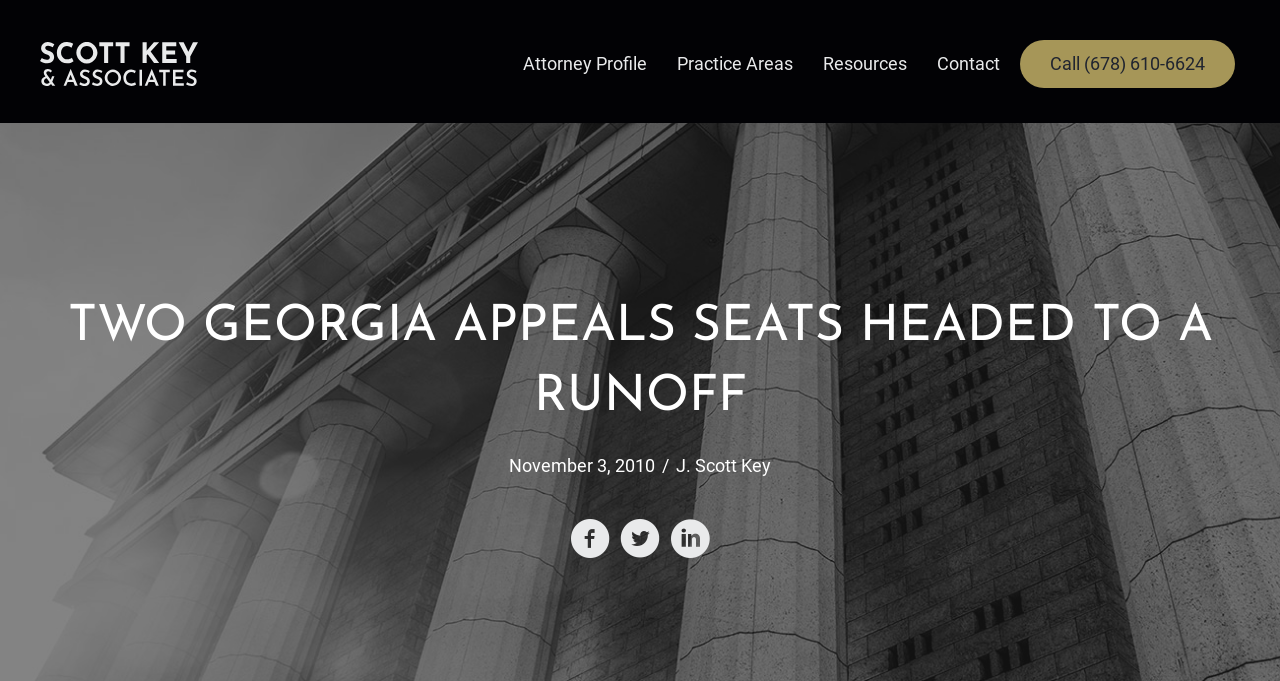How many links are there in the top navigation menu?
Please answer using one word or phrase, based on the screenshot.

5